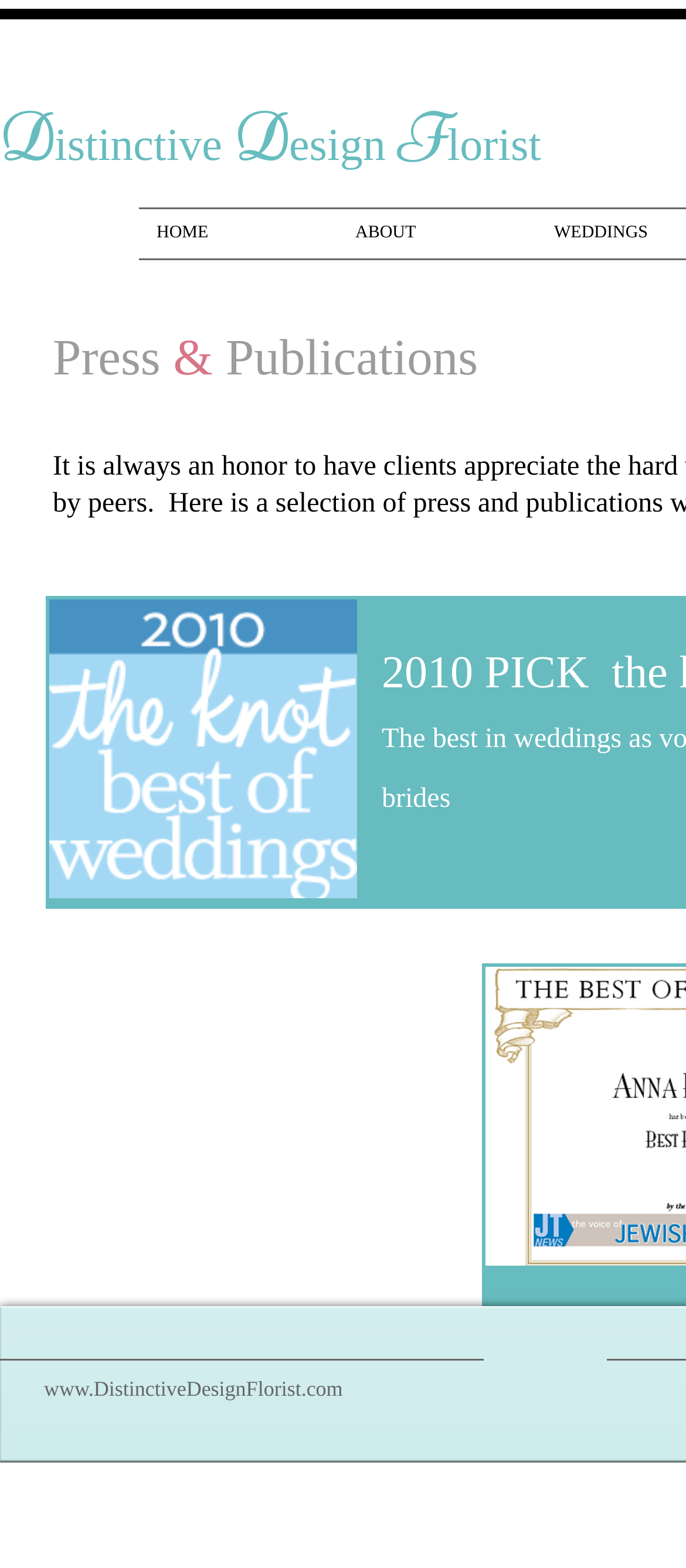What is the first word on the top-left corner?
Refer to the image and provide a one-word or short phrase answer.

D